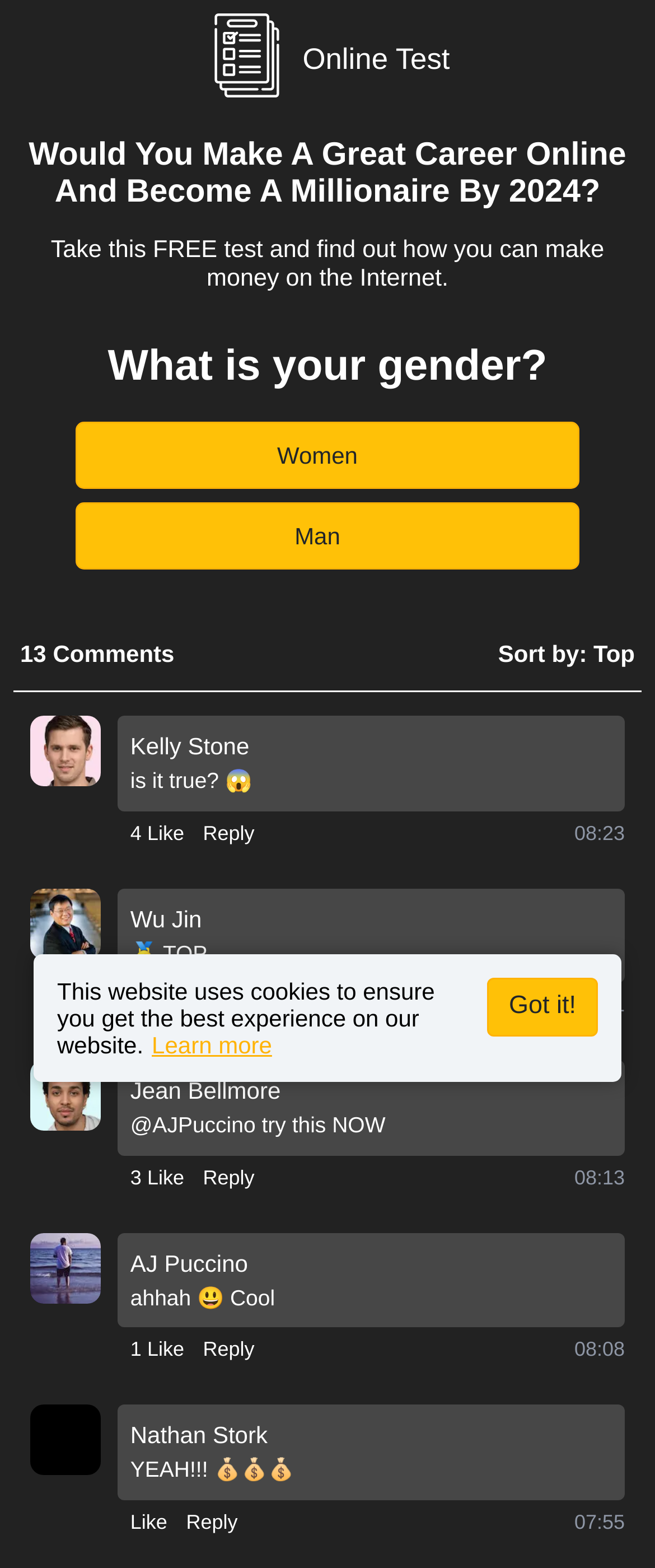Write an exhaustive caption that covers the webpage's main aspects.

This webpage appears to be a survey or quiz page, with a prominent heading asking "Would You Make A Great Career Online And Become A Millionaire By 2024?" followed by a subheading inviting users to take a free test to find out how they can make money on the internet. 

At the top of the page, there is a logo image and a static text "Online Test". Below the heading, there is a question "What is your gender?" with two buttons "Women" and "Man" to select from. 

On the left side of the page, there are several comments or posts from users, each with a profile picture, a username, and a comment text. These comments are sorted by "Top" and have buttons to "Like" and "Reply". Each comment also has a timestamp.

At the bottom of the page, there is a notice about the website using cookies, with a link to "Learn more" and a button to "Got it!" to acknowledge the notice.

The overall layout of the page is cluttered, with many elements competing for attention. The use of images, buttons, and text creates a busy and interactive atmosphere, encouraging users to engage with the survey or quiz.